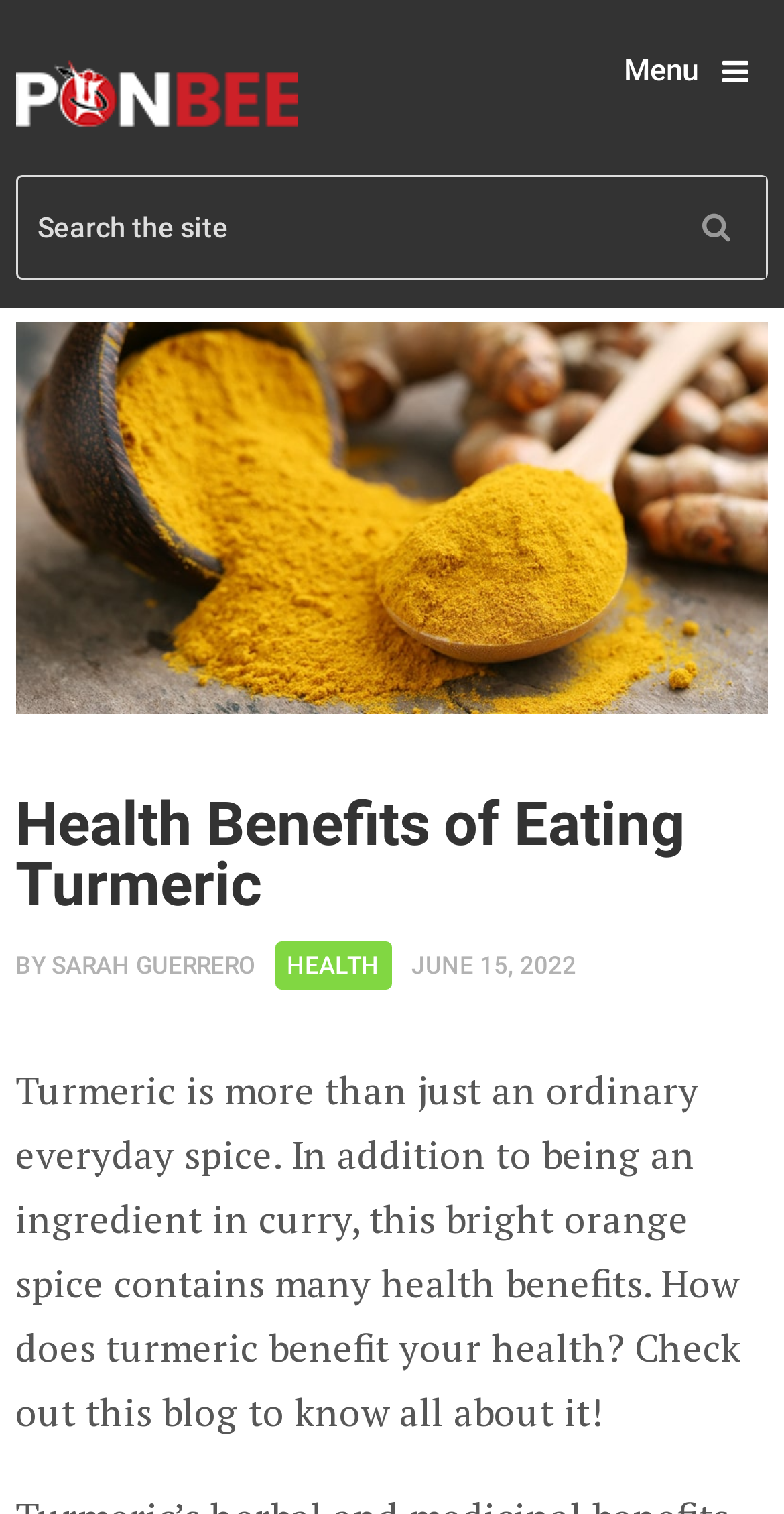Who is the author of the article?
Can you offer a detailed and complete answer to this question?

The author of the article is mentioned below the heading element, where it says 'BY SARAH GUERRERO'.